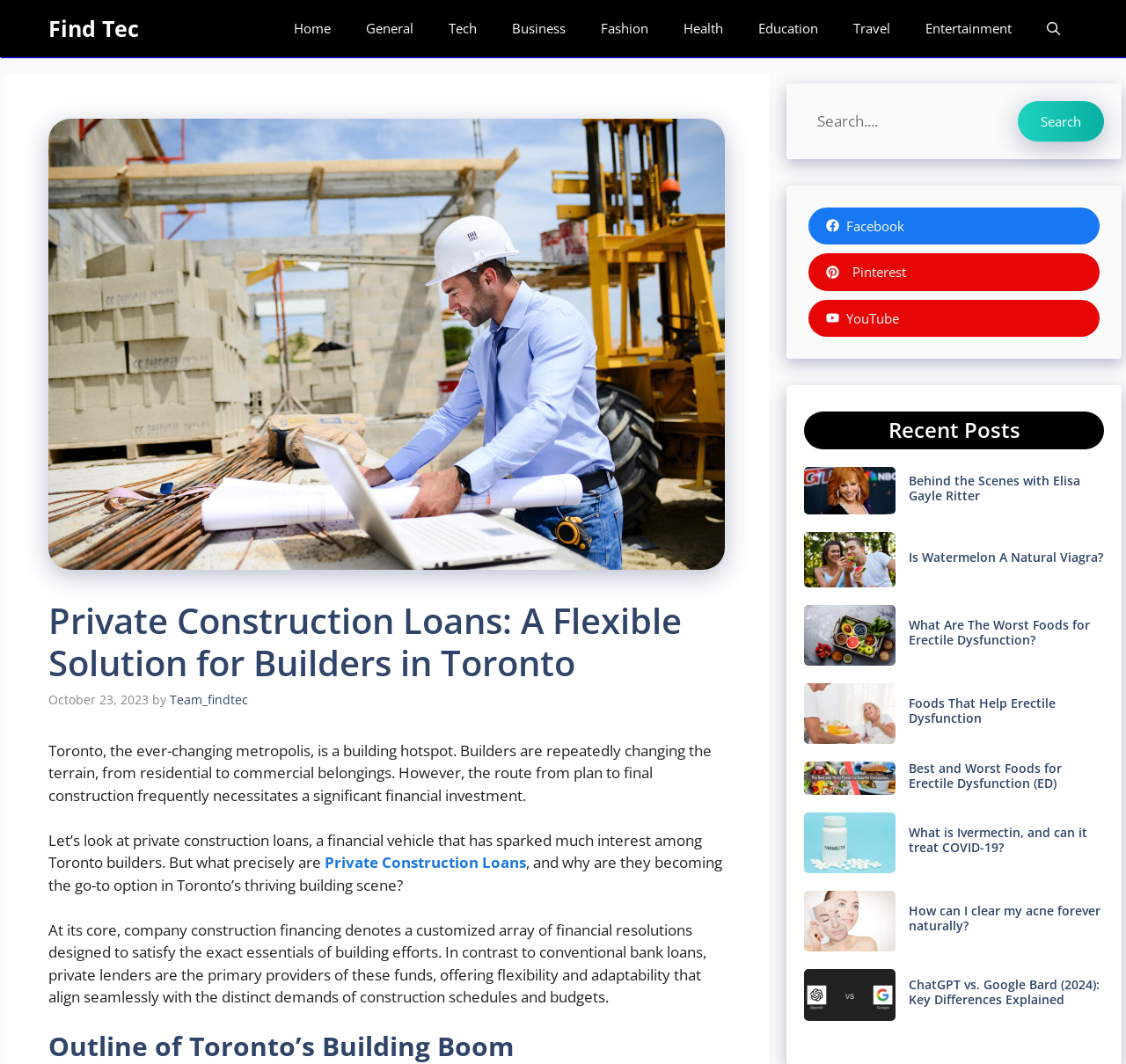Can you determine the main header of this webpage?

Private Construction Loans: A Flexible Solution for Builders in Toronto